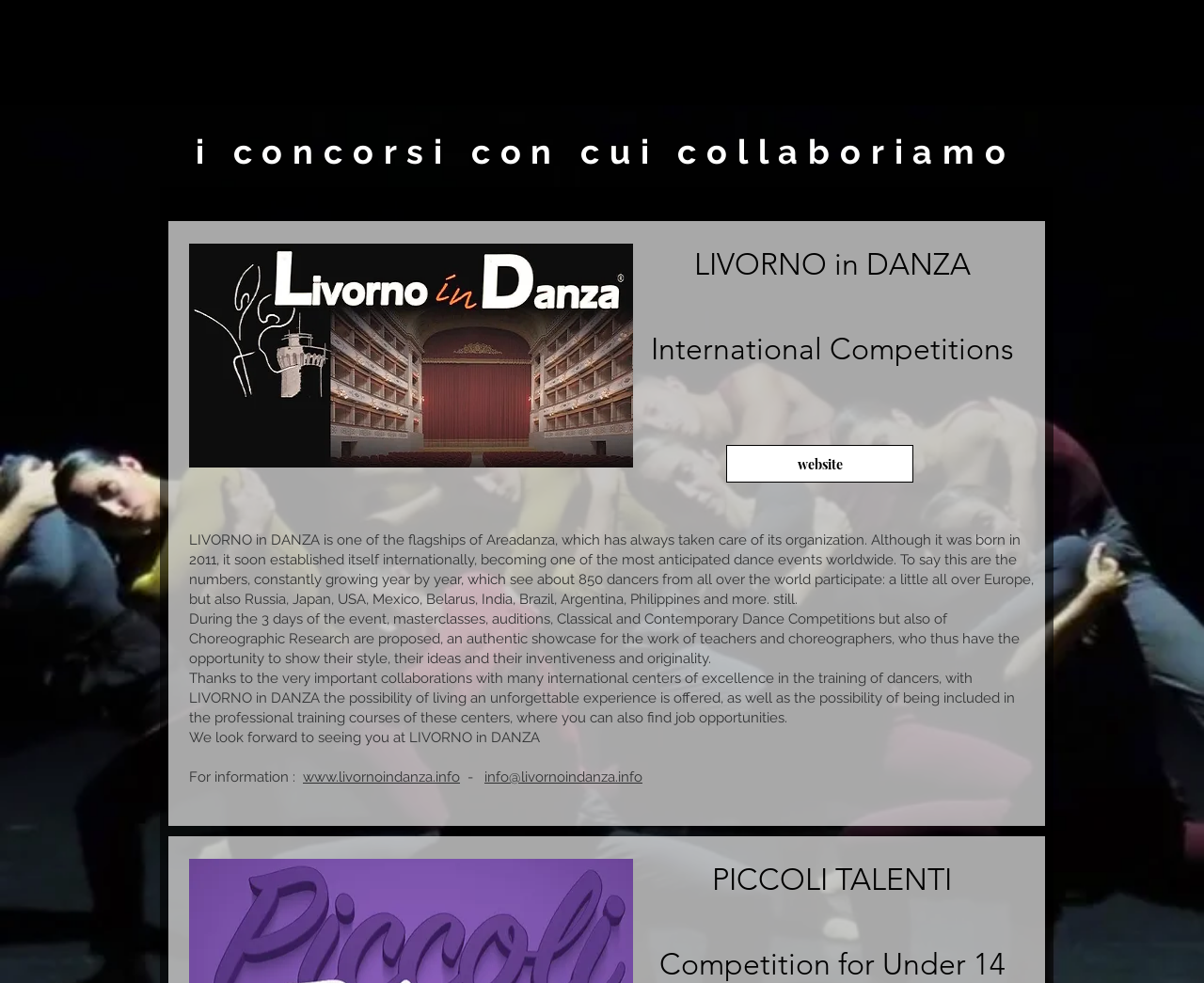What is the website of LIVORNO in DANZA?
Provide a thorough and detailed answer to the question.

I found the answer by looking at the link element that says 'www.livornoindanza.info' which is the website of LIVORNO in DANZA.